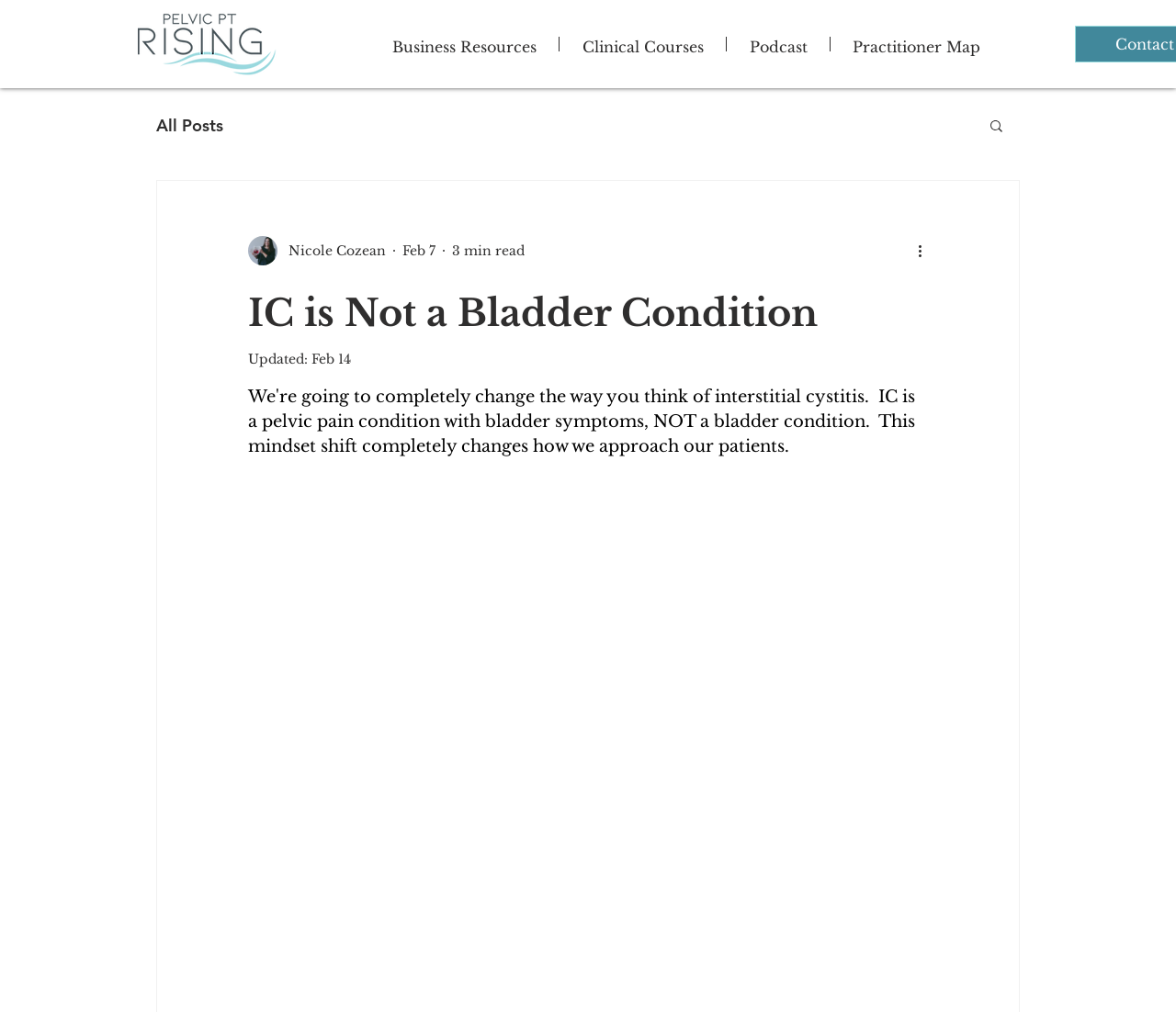What is the date of the article update?
Provide a detailed answer to the question using information from the image.

I found the update date by looking at the StaticText element with the text 'Updated:' and the generic element with the text 'Feb 14' which is located below it.